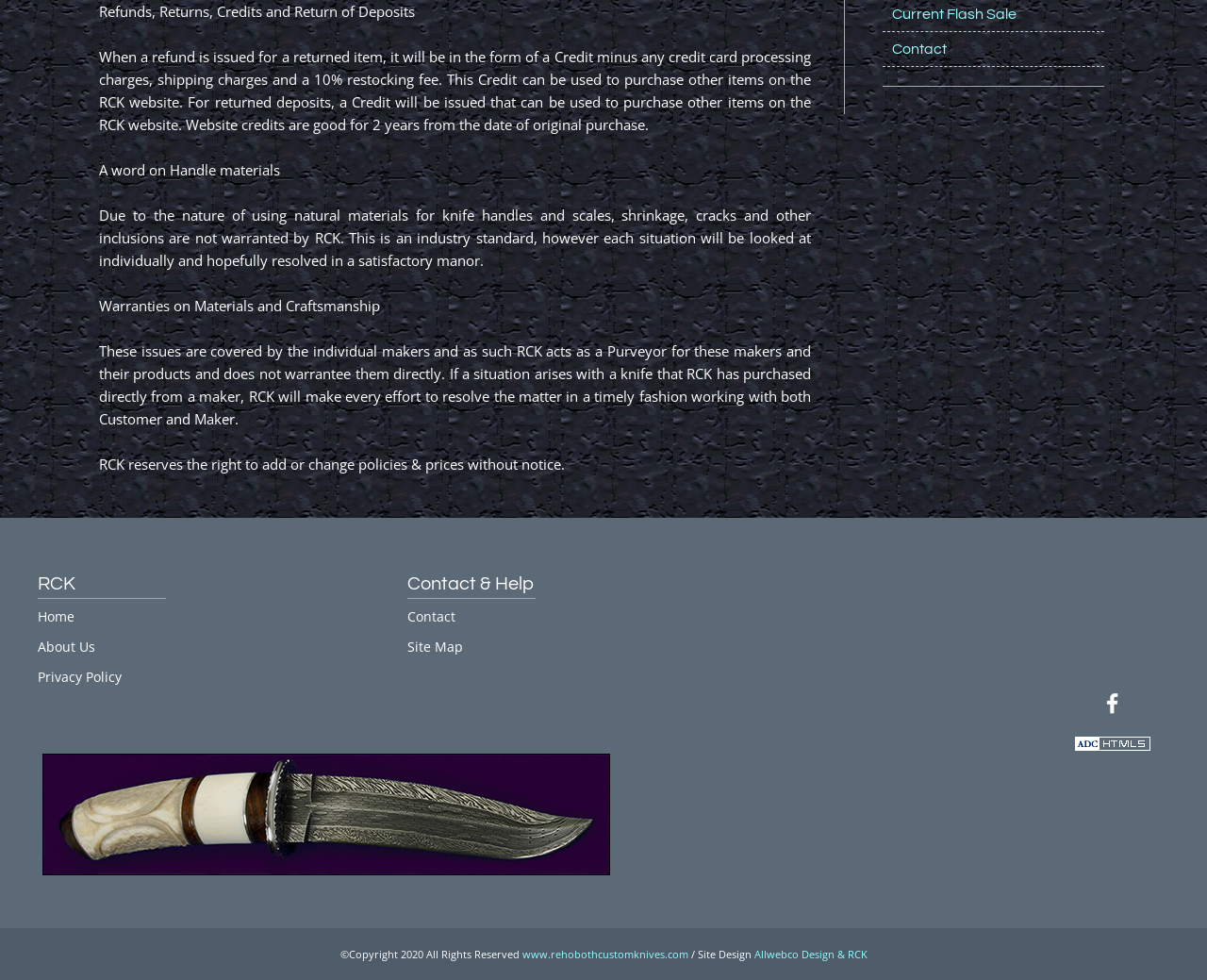Please provide the bounding box coordinates in the format (top-left x, top-left y, bottom-right x, bottom-right y). Remember, all values are floating point numbers between 0 and 1. What is the bounding box coordinate of the region described as: Allwebco Design & RCK

[0.625, 0.967, 0.718, 0.981]